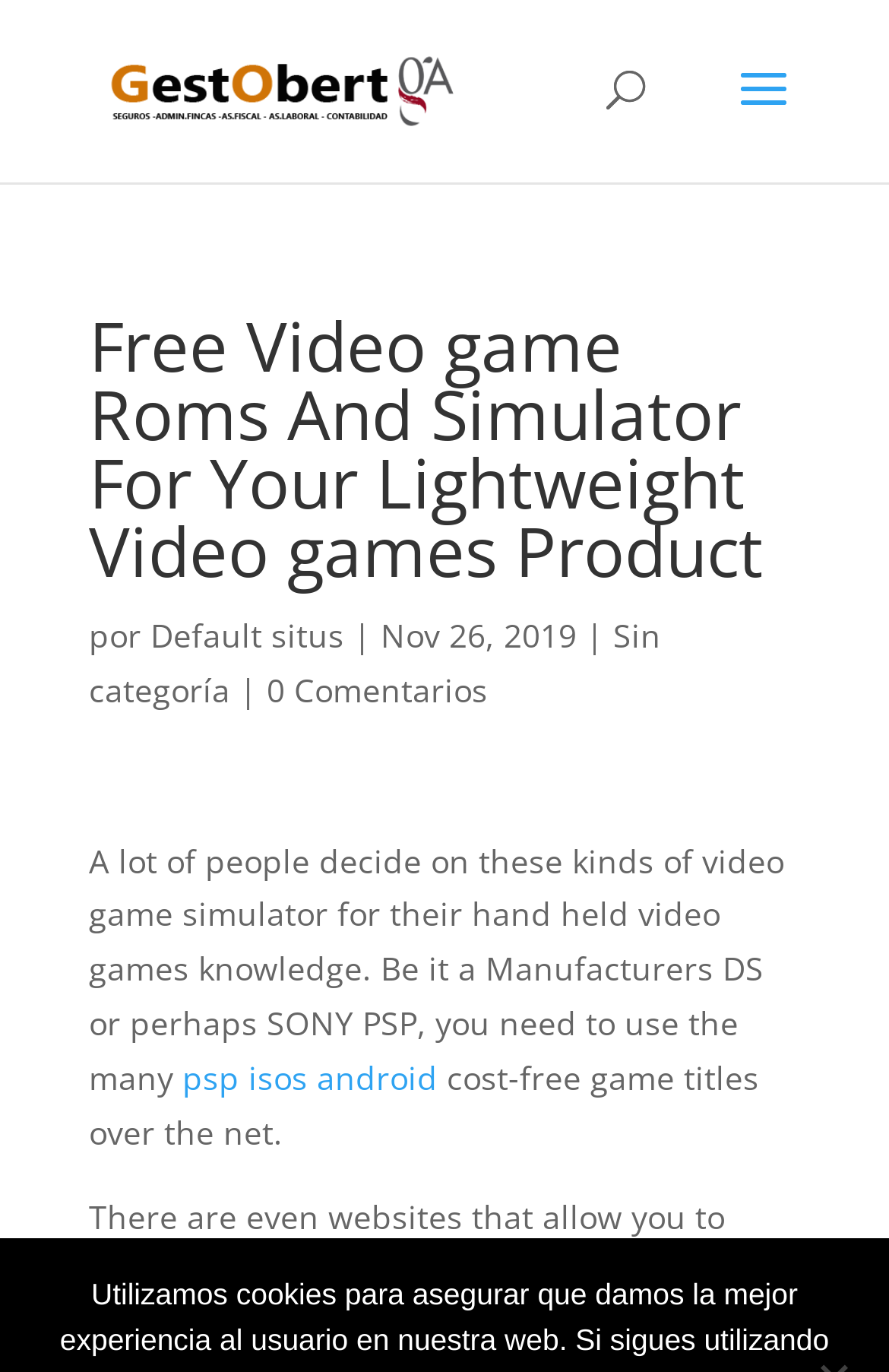What is the topic of the latest article?
Use the information from the image to give a detailed answer to the question.

The topic of the latest article can be inferred from the text on the webpage, which talks about 'video game simulator for their hand held video games knowledge'. This suggests that the latest article is about video game simulators.